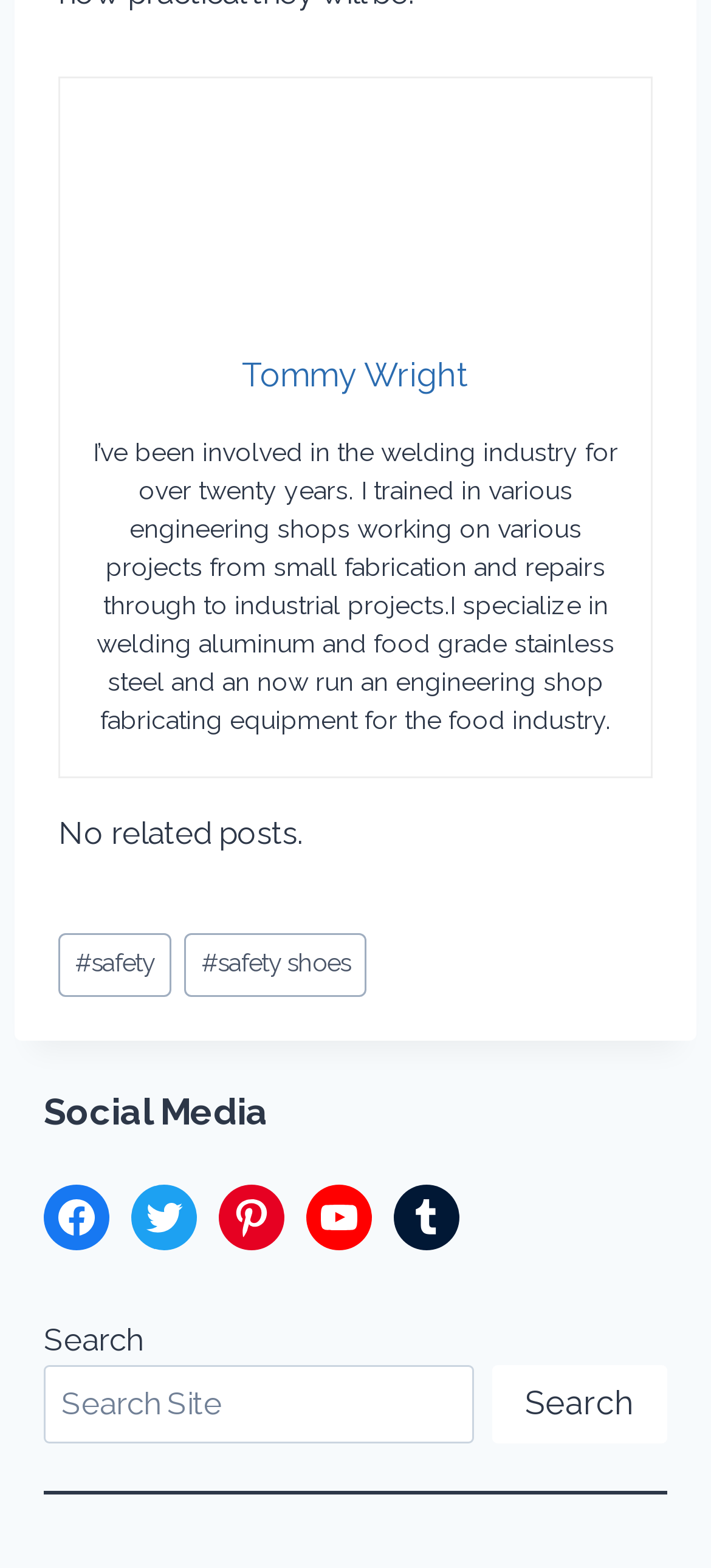What is the purpose of the search box?
Look at the image and provide a detailed response to the question.

The search box is present at the bottom of the webpage, accompanied by a static text 'Search', suggesting that it is meant to be used for searching the website.